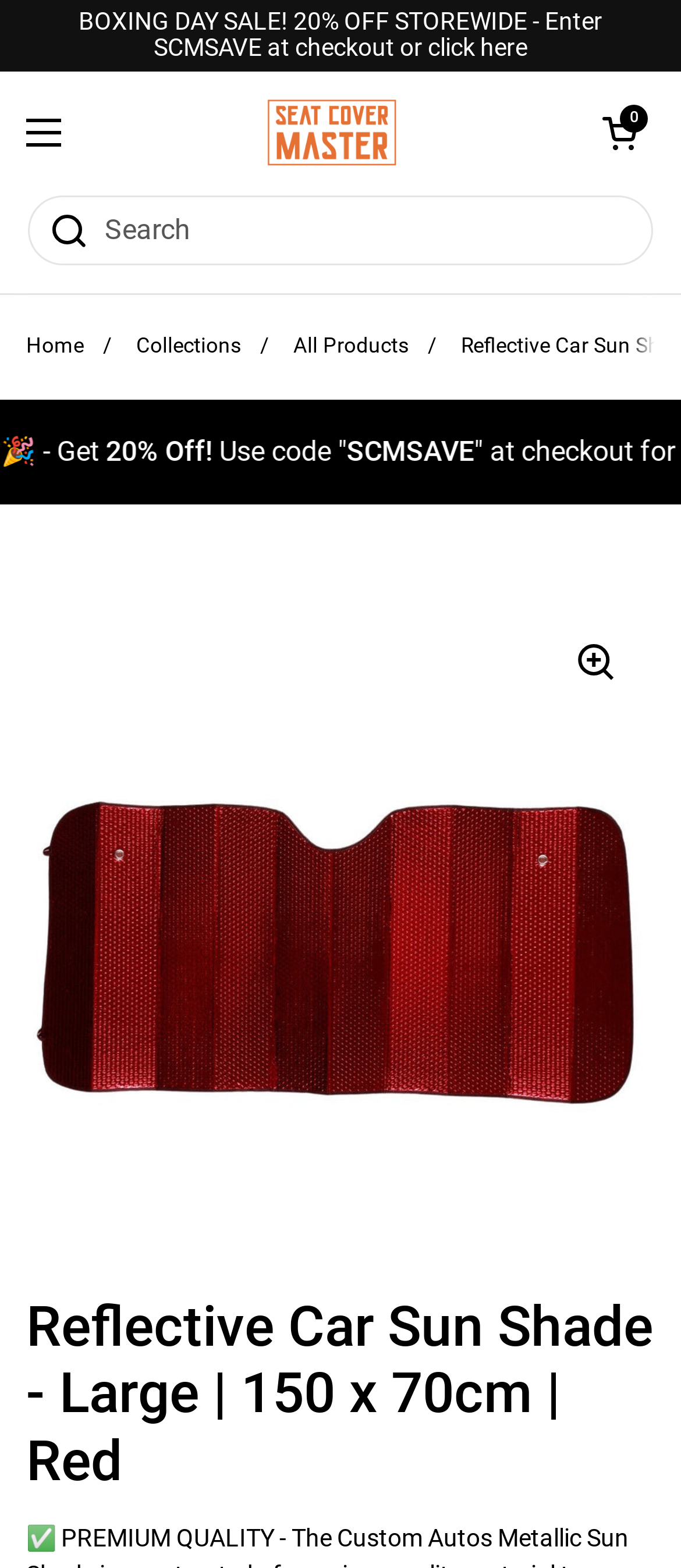Please find the bounding box coordinates in the format (top-left x, top-left y, bottom-right x, bottom-right y) for the given element description. Ensure the coordinates are floating point numbers between 0 and 1. Description: Home

[0.038, 0.213, 0.123, 0.228]